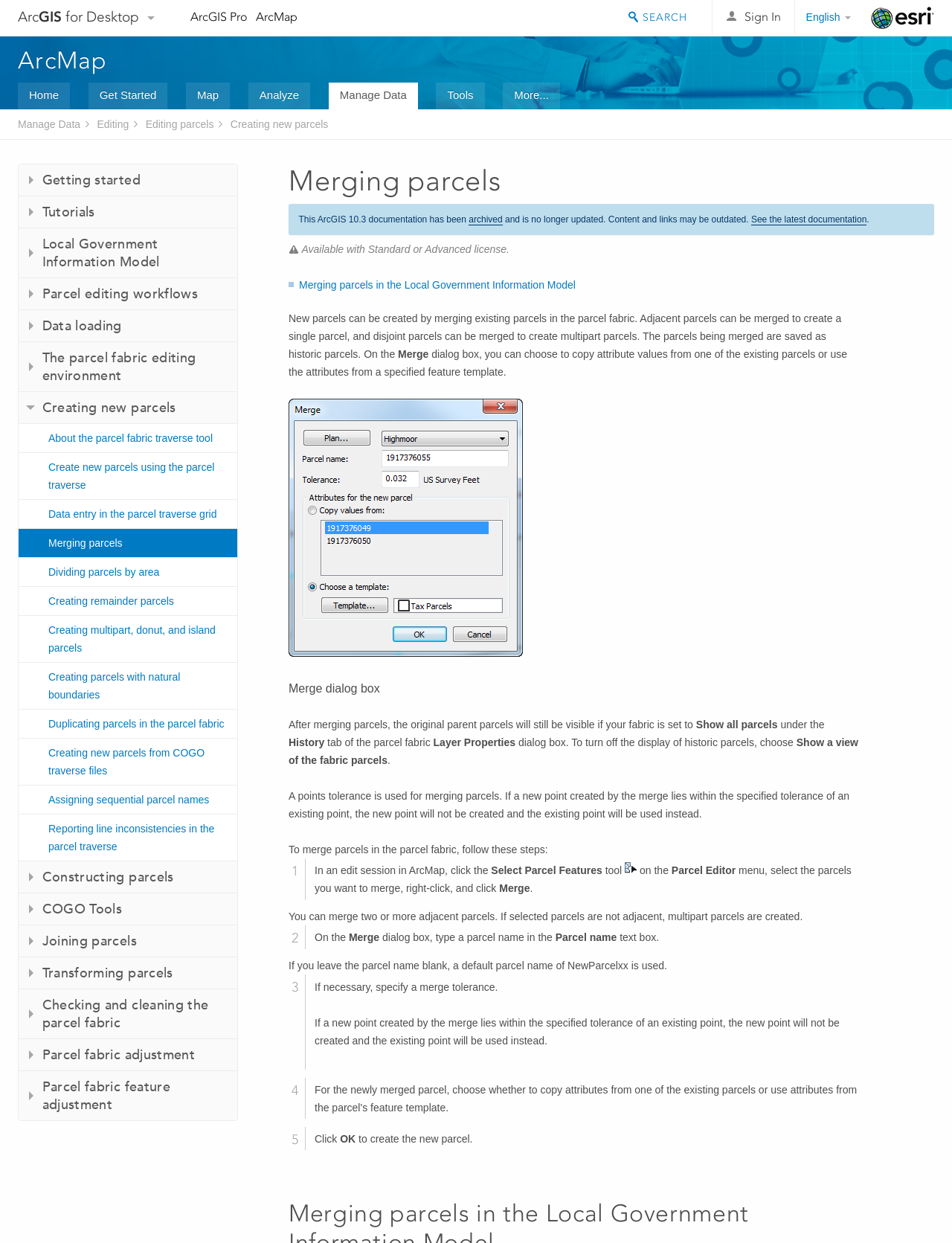Please analyze the image and give a detailed answer to the question:
What happens to original parent parcels after merging?

According to the webpage, after merging parcels, the original parent parcels will still be visible if the fabric is set to 'Show all parcels' under the 'History' section, indicating that they are saved as historic parcels.